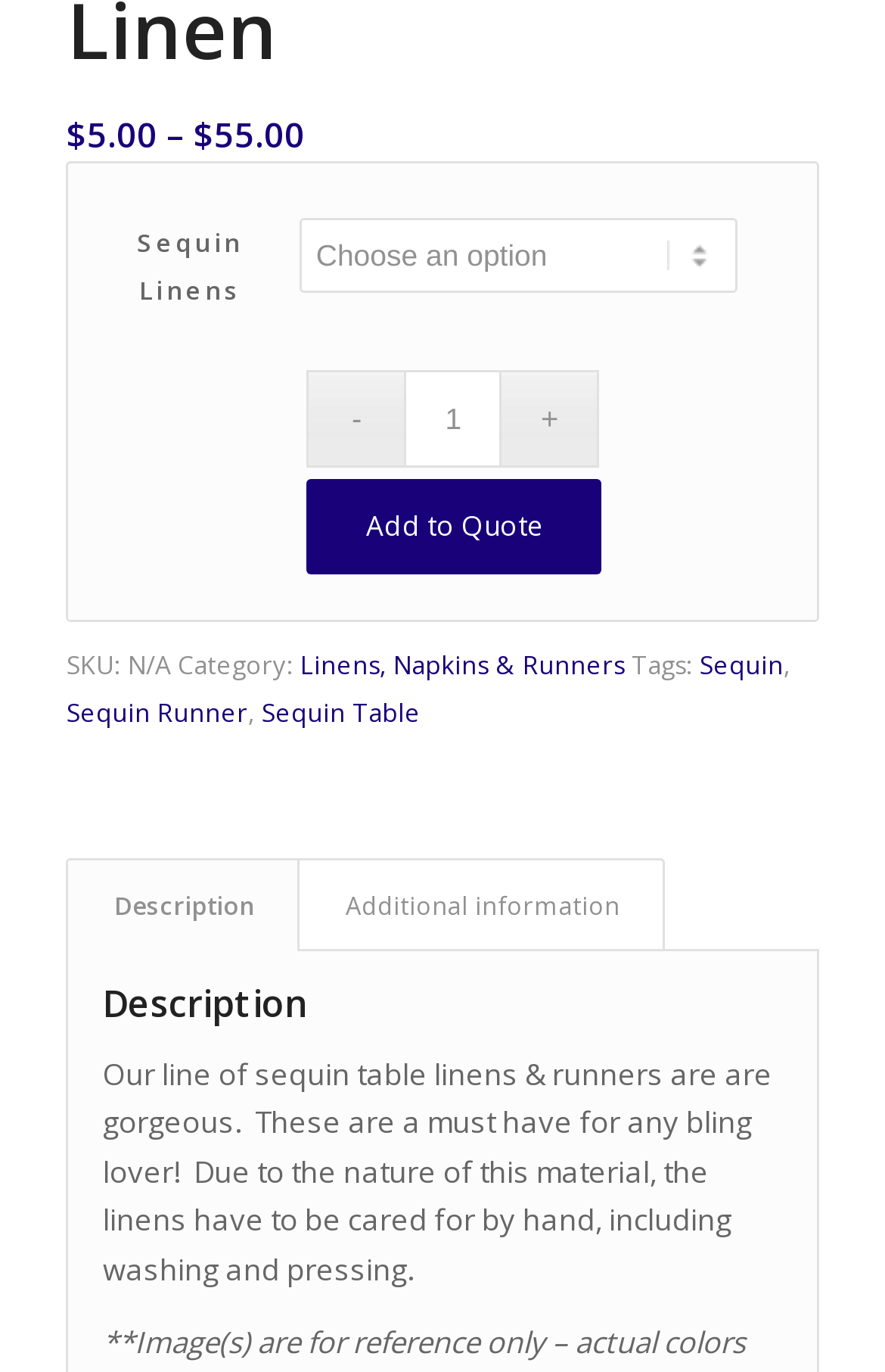Identify the bounding box coordinates of the element that should be clicked to fulfill this task: "Select a quantity". The coordinates should be provided as four float numbers between 0 and 1, i.e., [left, top, right, bottom].

[0.457, 0.269, 0.567, 0.341]